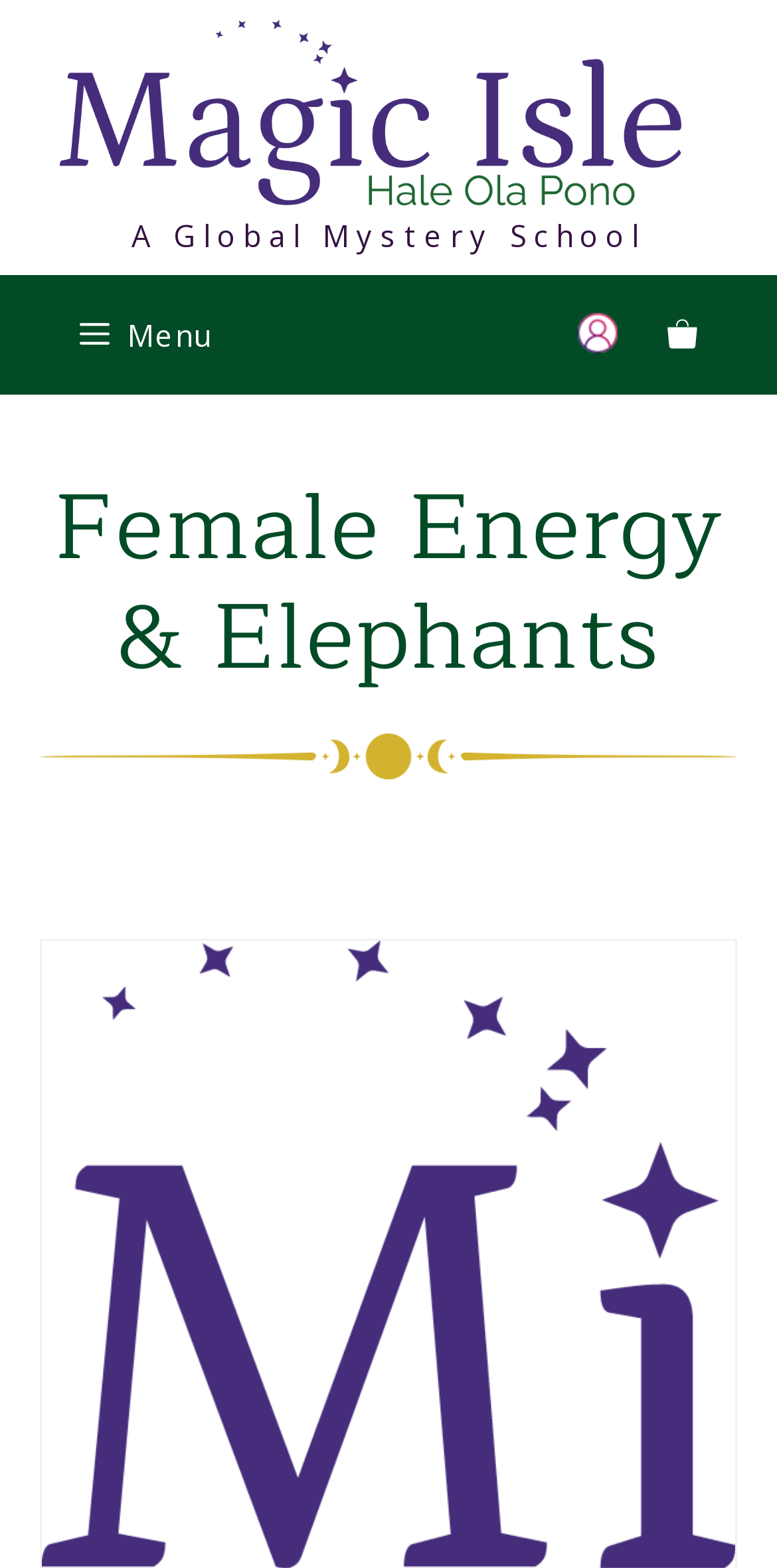Respond with a single word or short phrase to the following question: 
What is the purpose of the button in the navigation section?

Menu